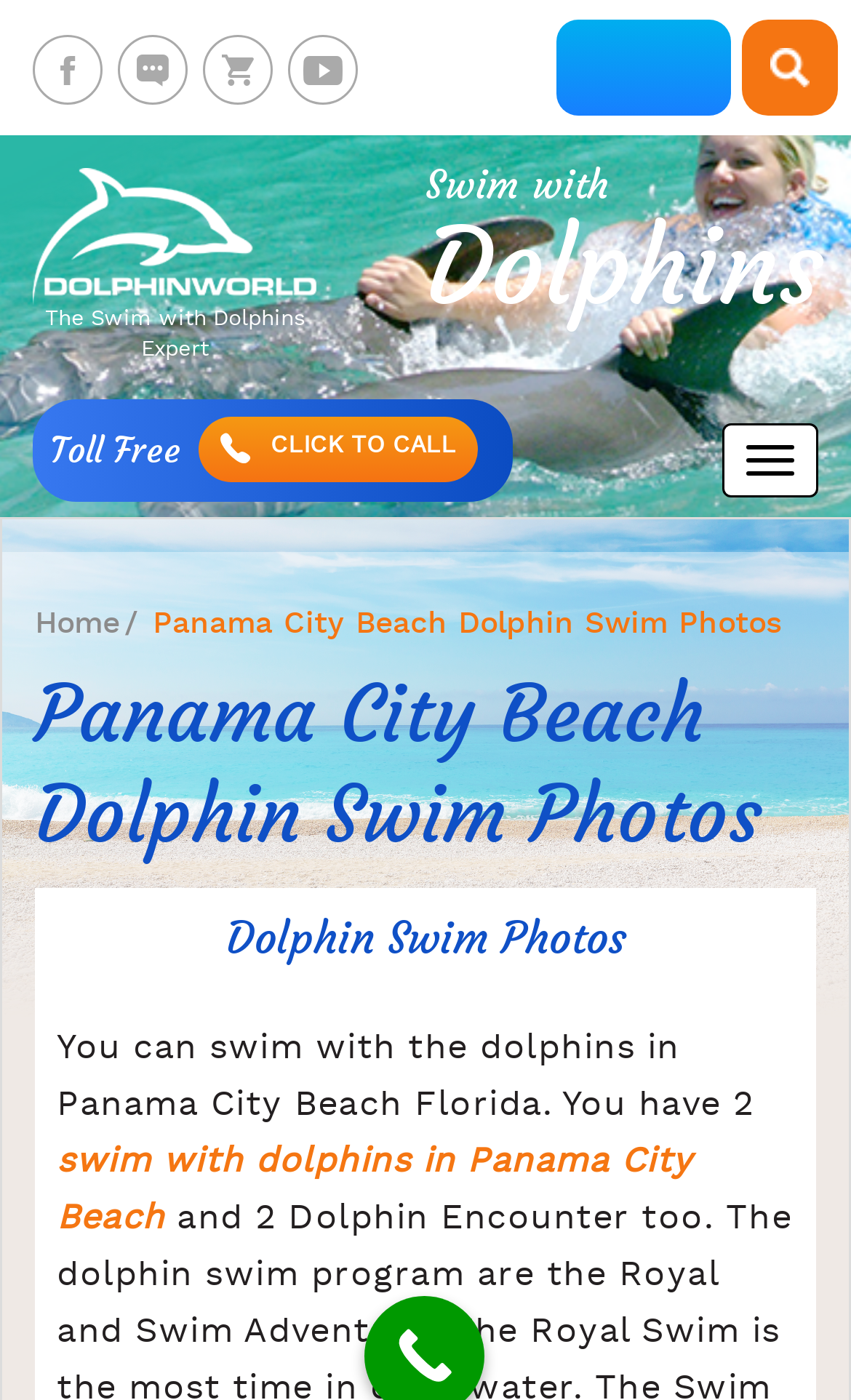Using the format (top-left x, top-left y, bottom-right x, bottom-right y), provide the bounding box coordinates for the described UI element. All values should be floating point numbers between 0 and 1: Home

[0.041, 0.432, 0.141, 0.46]